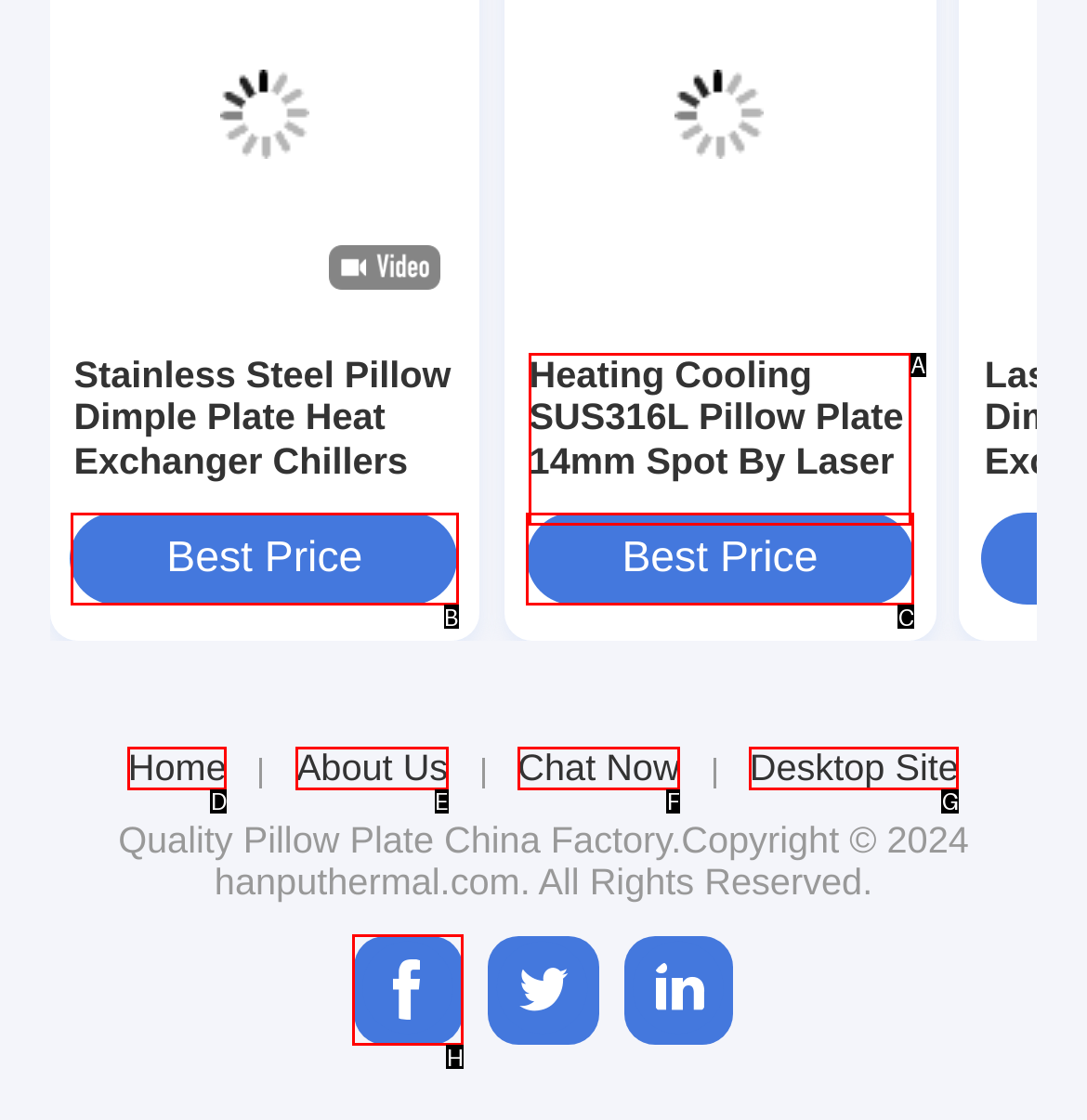Select the option that aligns with the description: About Us
Respond with the letter of the correct choice from the given options.

E